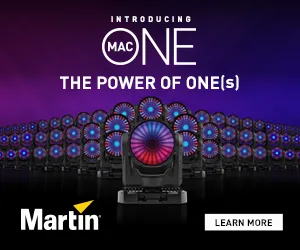Please respond in a single word or phrase: 
What is the purpose of the 'LEARN MORE' button?

To explore additional information